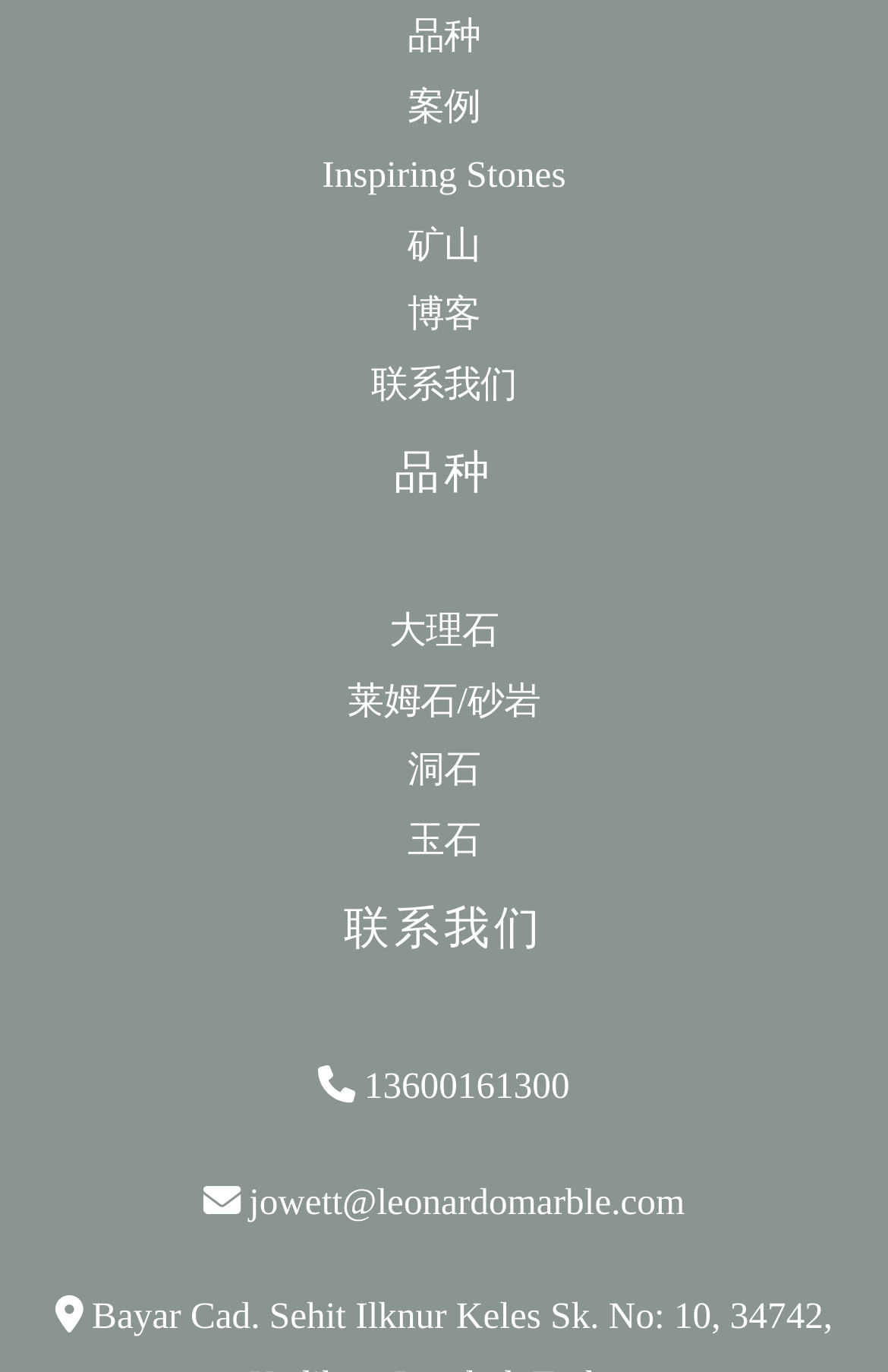Locate the bounding box coordinates of the clickable region necessary to complete the following instruction: "explore '大理石'". Provide the coordinates in the format of four float numbers between 0 and 1, i.e., [left, top, right, bottom].

[0.438, 0.443, 0.562, 0.475]